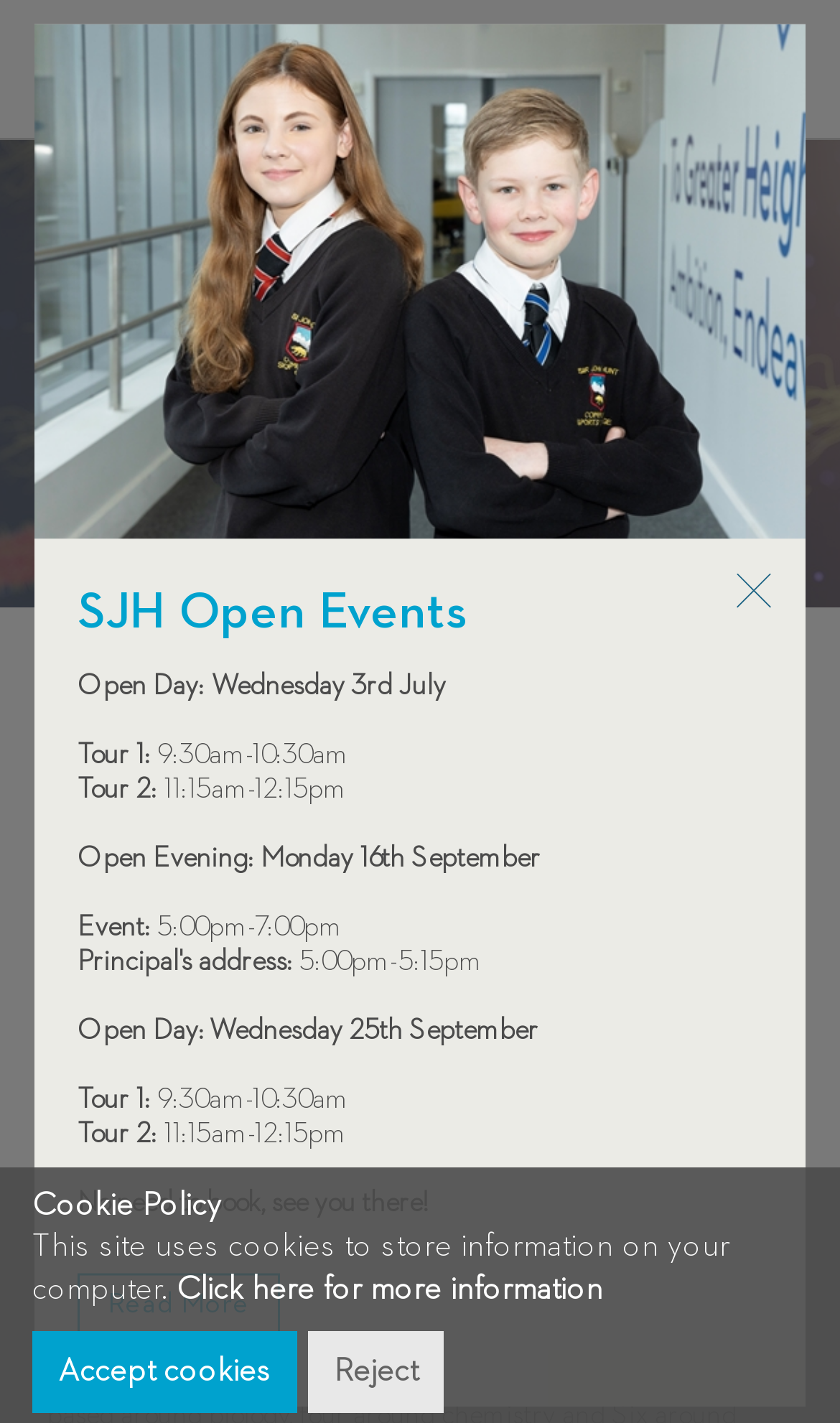Refer to the screenshot and give an in-depth answer to this question: What are the open events mentioned on the page?

The open events mentioned on the page are Open Day and Open Evening, which can be inferred from the layout table with the text 'SJH Open Events' and the subsequent text 'Open Day: Wednesday 3rd July' and 'Open Evening: Monday 16th September'.